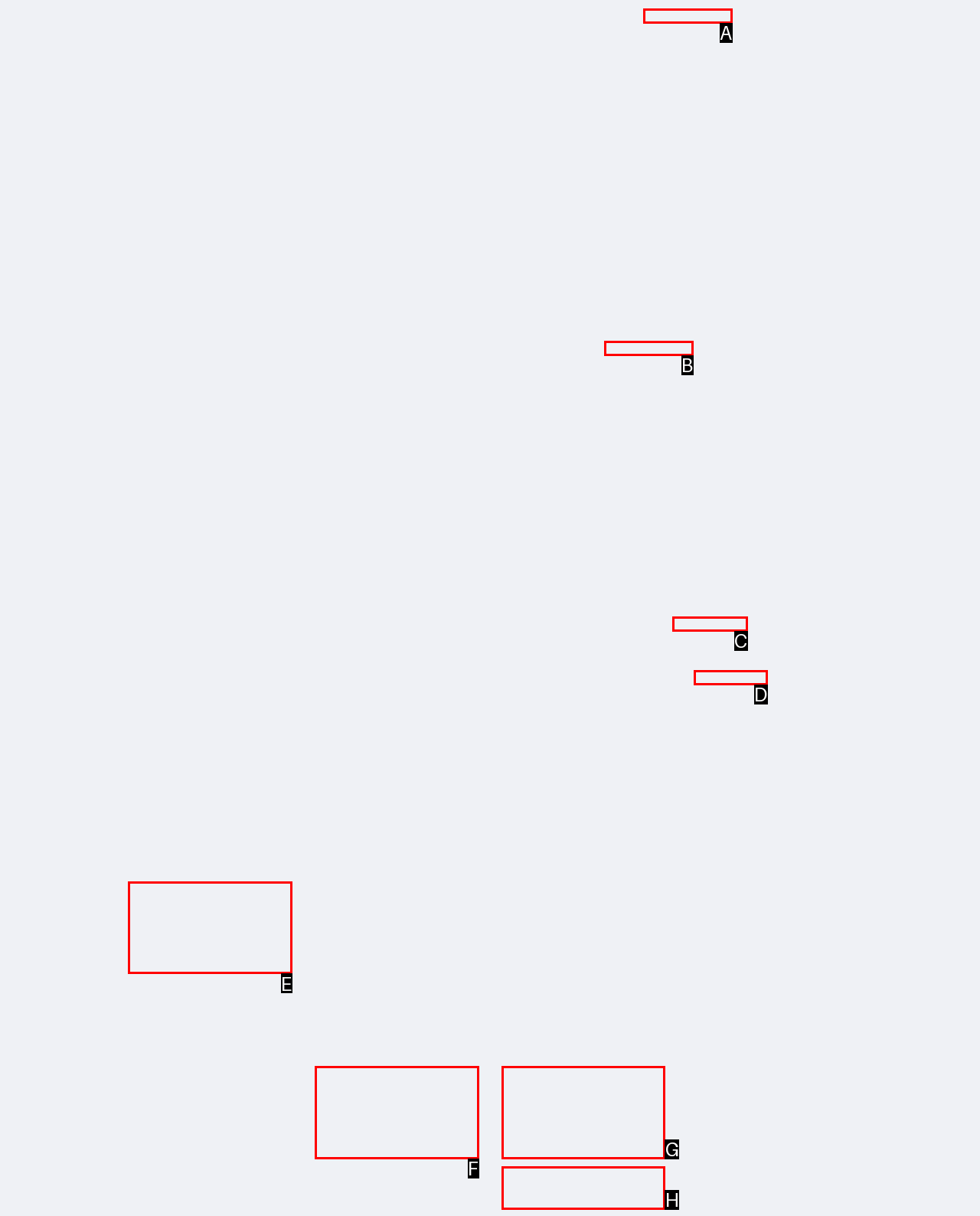Point out the specific HTML element to click to complete this task: Click on the link to read about the secret reason why Kate Middleton always carries a clutch bag Reply with the letter of the chosen option.

E